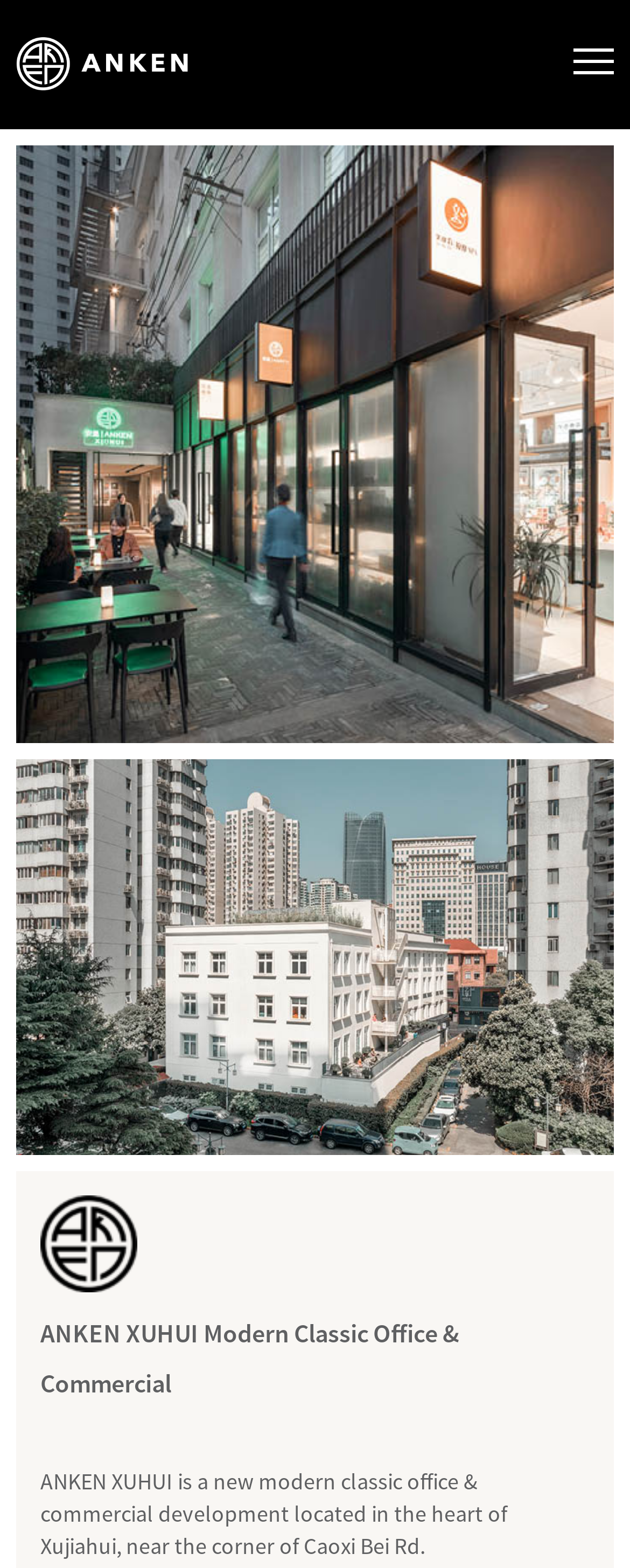Where is ANKEN XUHUI located?
Please provide a detailed and comprehensive answer to the question.

The answer can be found in the StaticText element 'ANKEN XUHUI is a new modern classic office & commercial development located in the heart of Xujiahui, near the corner of Caoxi Bei Rd.'.